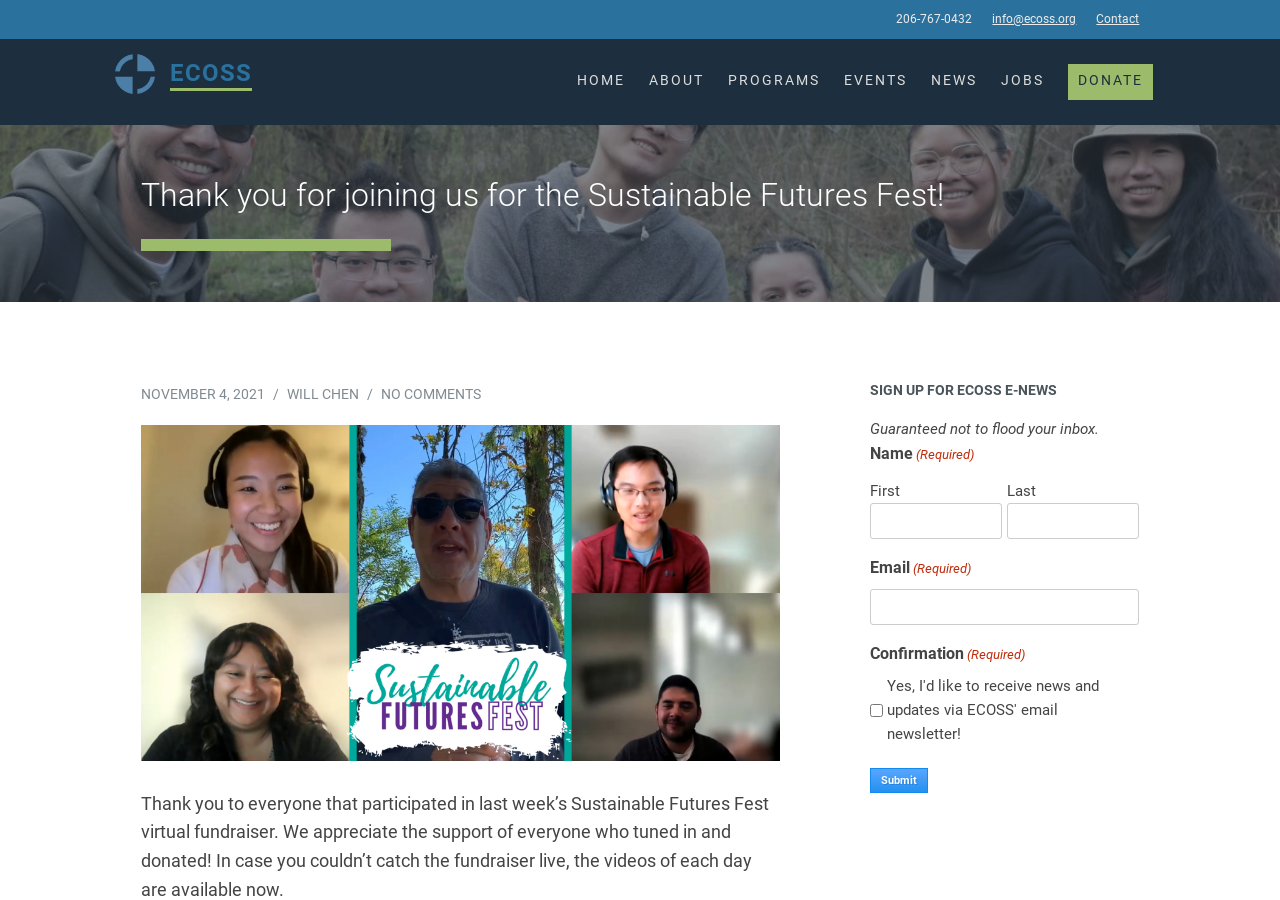Consider the image and give a detailed and elaborate answer to the question: 
What is the purpose of the form on the webpage?

I found the purpose of the form by looking at the heading element above the form, which says 'SIGN UP FOR ECOSS E-NEWS'. The form also has fields for name and email, which suggests that it is for signing up for a newsletter.